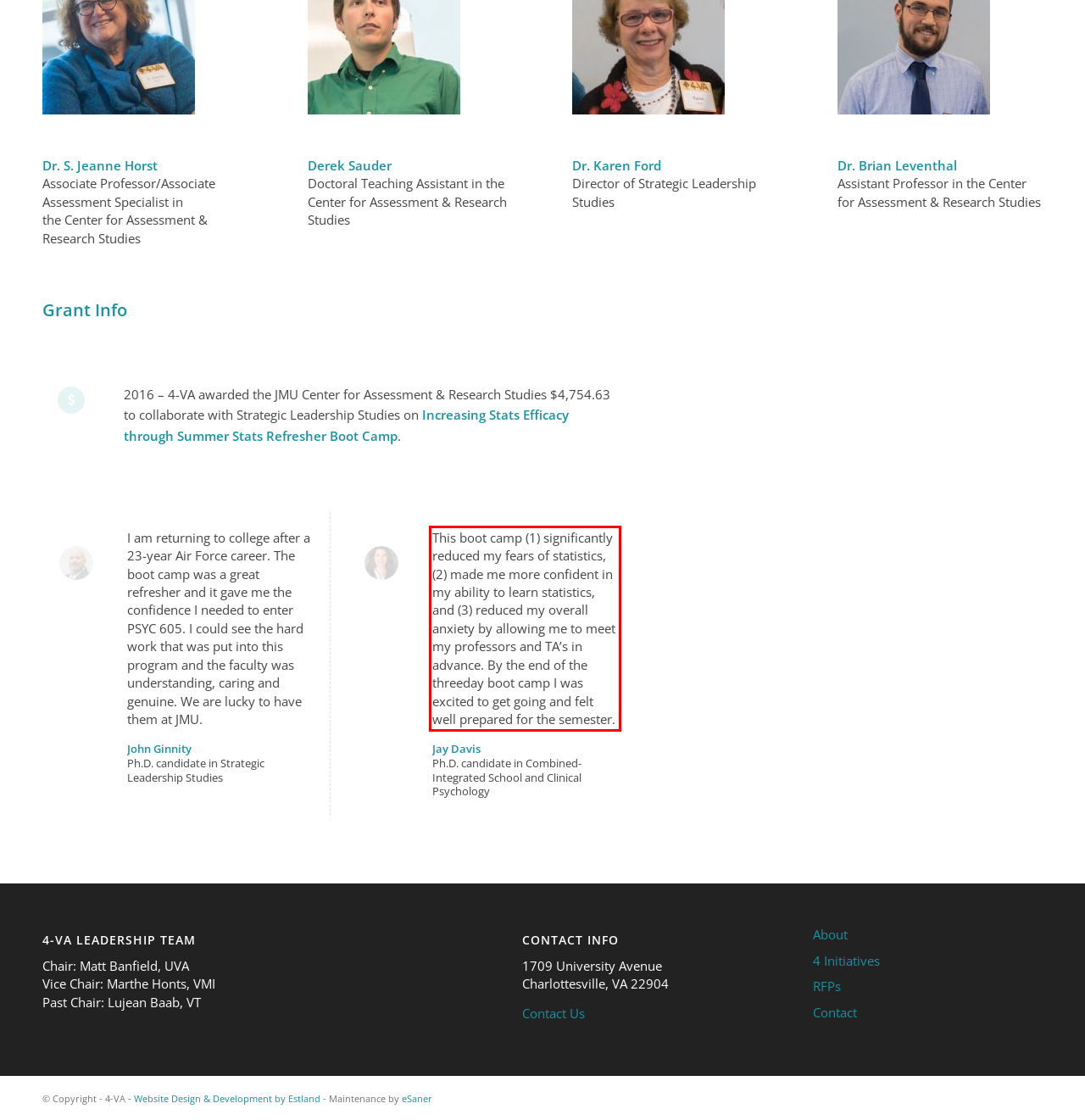Analyze the red bounding box in the provided webpage screenshot and generate the text content contained within.

This boot camp (1) significantly reduced my fears of statistics, (2) made me more confident in my ability to learn statistics, and (3) reduced my overall anxiety by allowing me to meet my professors and TA’s in advance. By the end of the threeday boot camp I was excited to get going and felt well prepared for the semester.